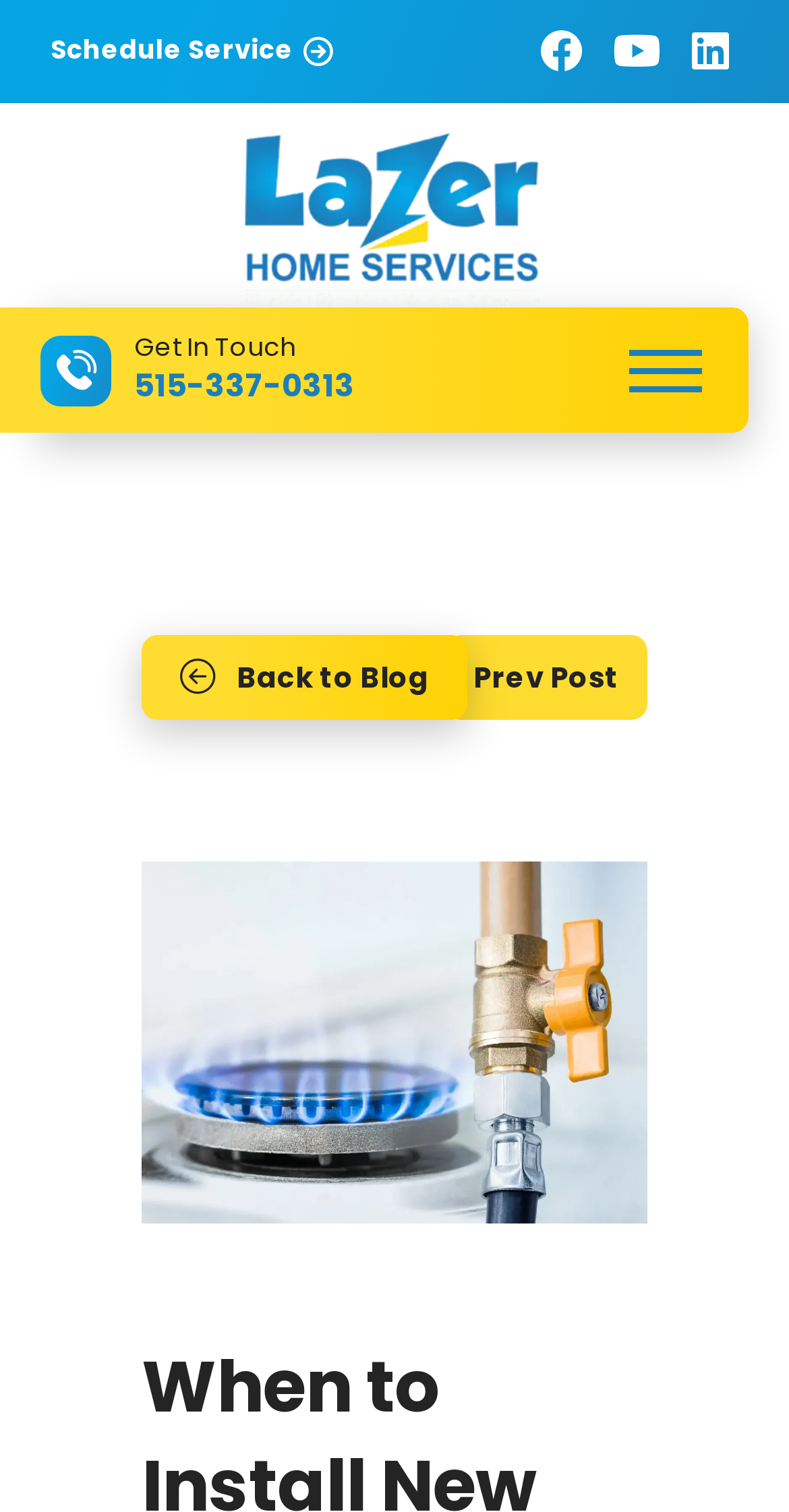Using the webpage screenshot, find the UI element described by Schedule Service. Provide the bounding box coordinates in the format (top-left x, top-left y, bottom-right x, bottom-right y), ensuring all values are floating point numbers between 0 and 1.

[0.051, 0.018, 0.433, 0.05]